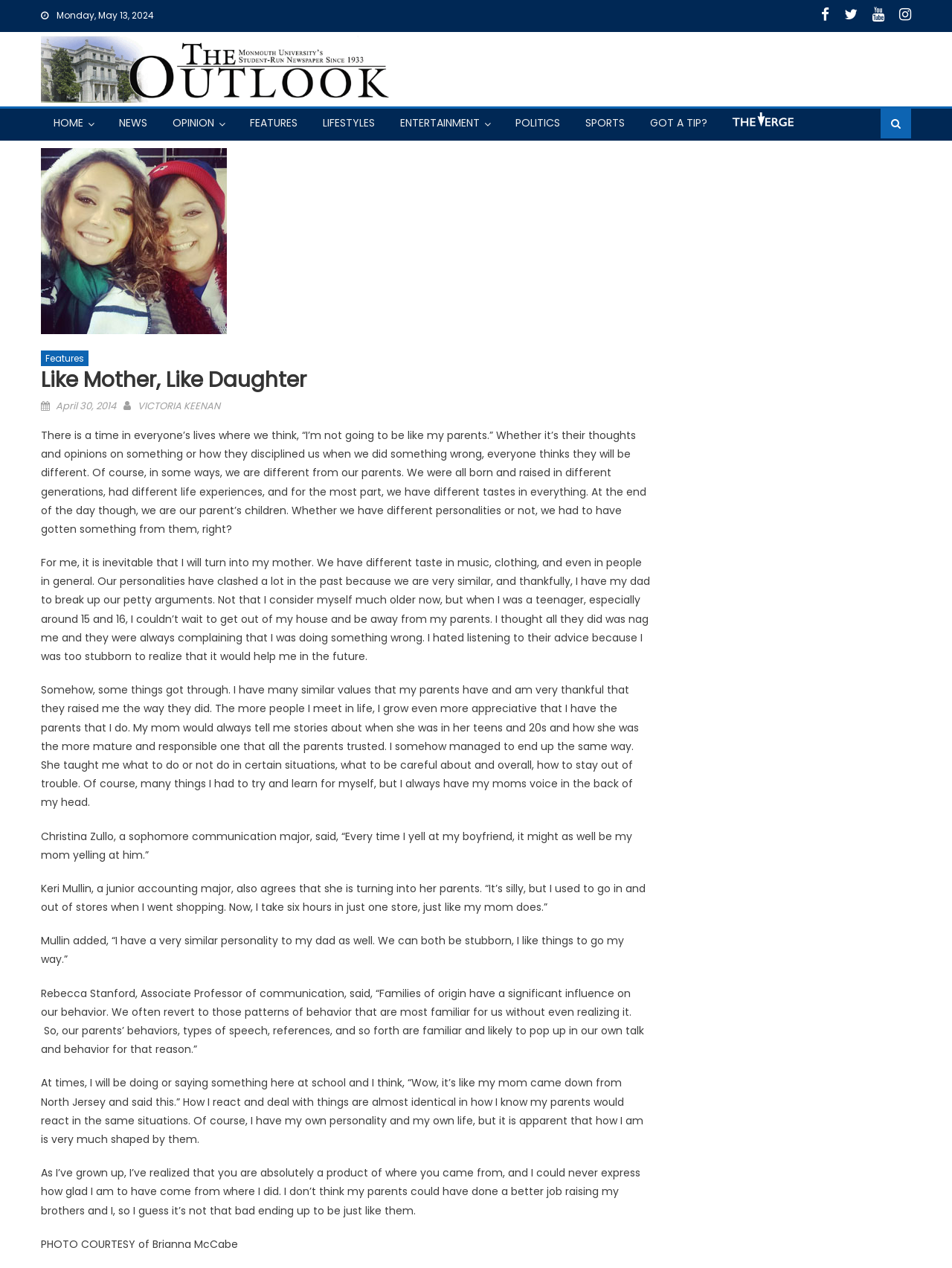Please locate and generate the primary heading on this webpage.

Like Mother, Like Daughter